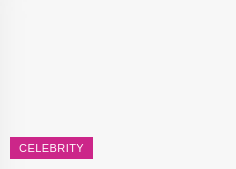What does the button indicate?
Please answer the question with as much detail and depth as you can.

The button labeled 'CELEBRITY' indicates a category or a section related to celebrity news or features, inviting engagement from viewers who are interested in staying updated on the latest happenings in the world of celebrities.